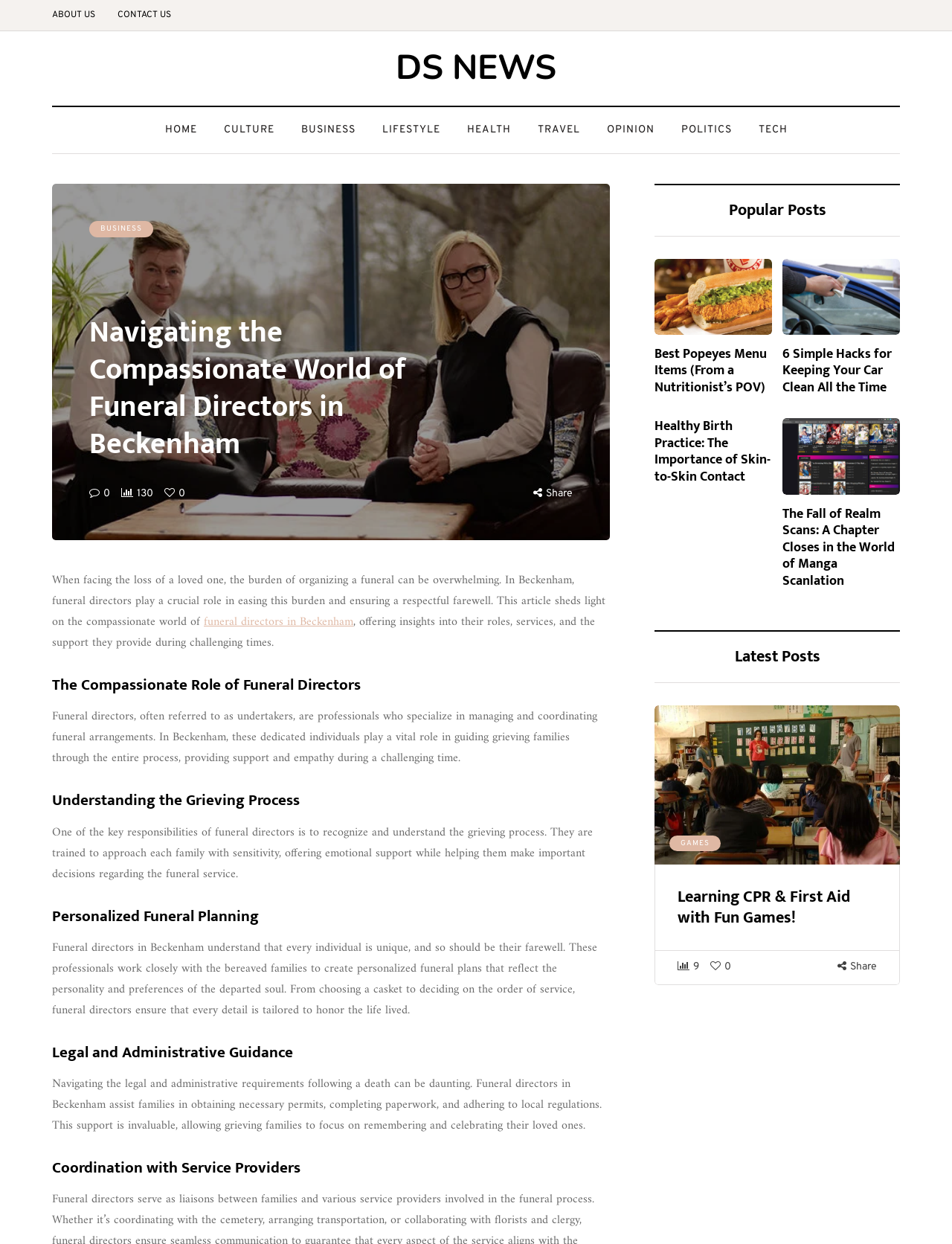Identify the bounding box coordinates of the section that should be clicked to achieve the task described: "Click on ABOUT US".

[0.055, 0.0, 0.112, 0.025]